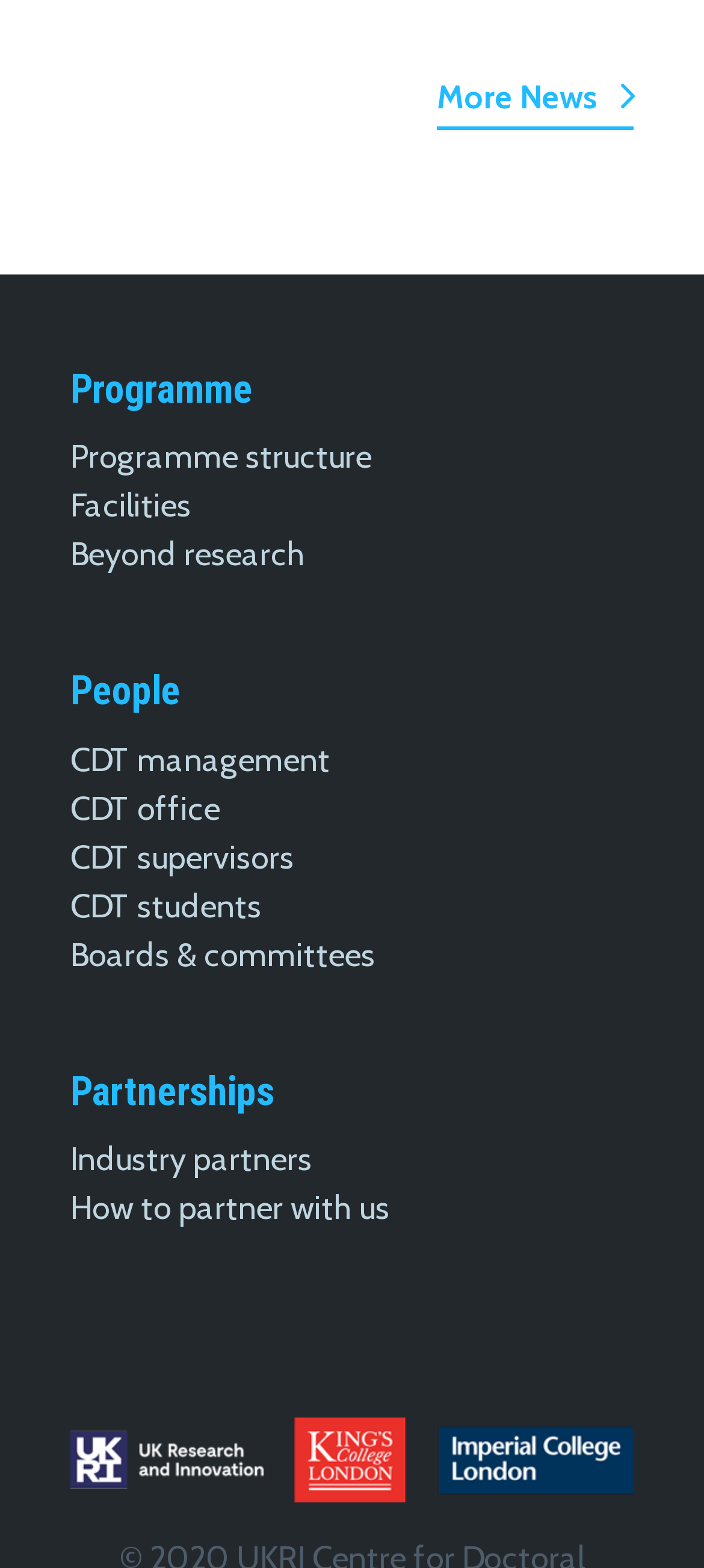Please find the bounding box coordinates for the clickable element needed to perform this instruction: "Click the UHMWPE Rope link".

None